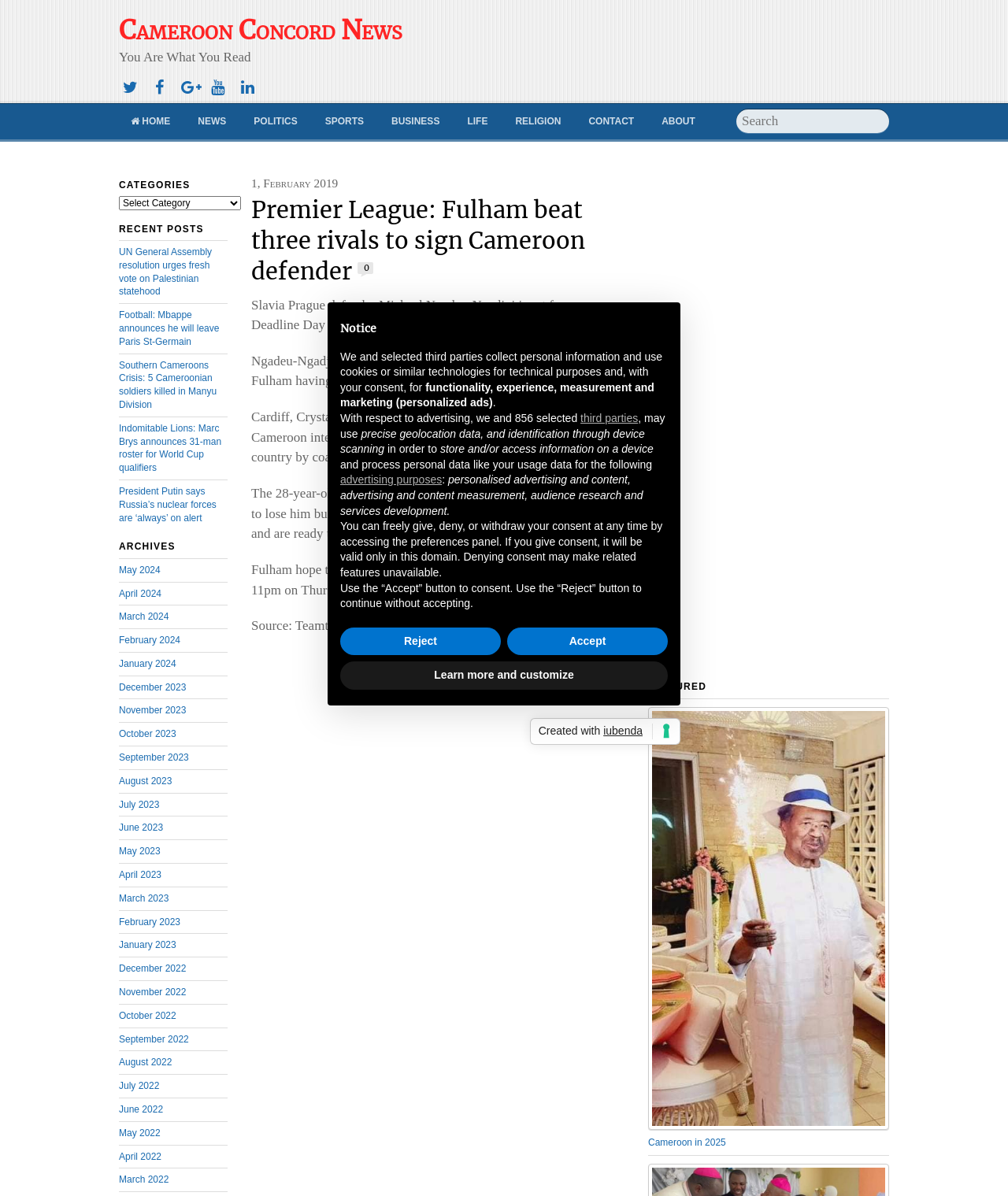Find the bounding box coordinates of the element I should click to carry out the following instruction: "Go to HOME page".

[0.118, 0.093, 0.181, 0.109]